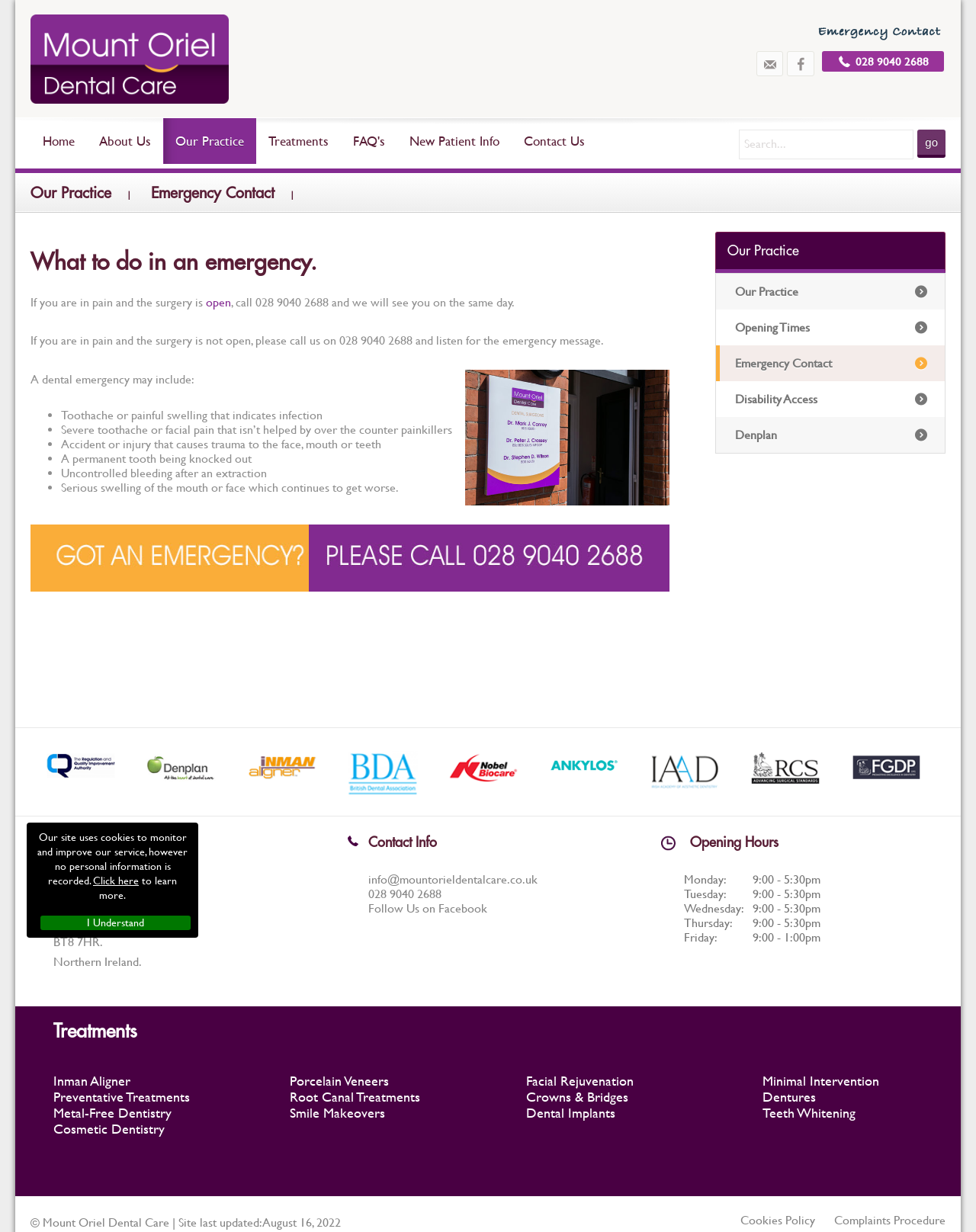Generate an in-depth caption that captures all aspects of the webpage.

This webpage is about Mount Oriel Dental Care, a dental practice in Belfast. At the top of the page, there is a notification about the use of cookies on the site, with a link to learn more. Below this, there is a logo of Mount Oriel Dental Care, which is also a link to the homepage.

The main navigation menu is located at the top of the page, with links to various sections of the website, including Home, About Us, Our Practice, Treatments, FAQ's, New Patient Info, and Contact Us. There is also a search box and a "go" button on the right side of the navigation menu.

The main content of the page is divided into two sections. The first section is about emergency contact information, with a heading "What to do in an emergency." There is a paragraph of text explaining what to do if you are in pain and the surgery is open or not open, with a phone number to call. Below this, there is an image with the text "Got an Emergency" and a list of examples of dental emergencies, including toothache, severe toothache, accident or injury, and uncontrolled bleeding after an extraction.

The second section is about the dental practice, with a heading "Our Practice" and a subheading "Emergency Contact." There is an image with the text "Emergency Contact" and a list of links to various sections of the website, including Our Practice, Opening Times, Emergency Contact, Disability Access, and Denplan.

At the bottom of the page, there is a footer section with contact information, including address, phone number, and email address. There is also a section with links to social media and a section with opening hours, including Monday to Thursday.